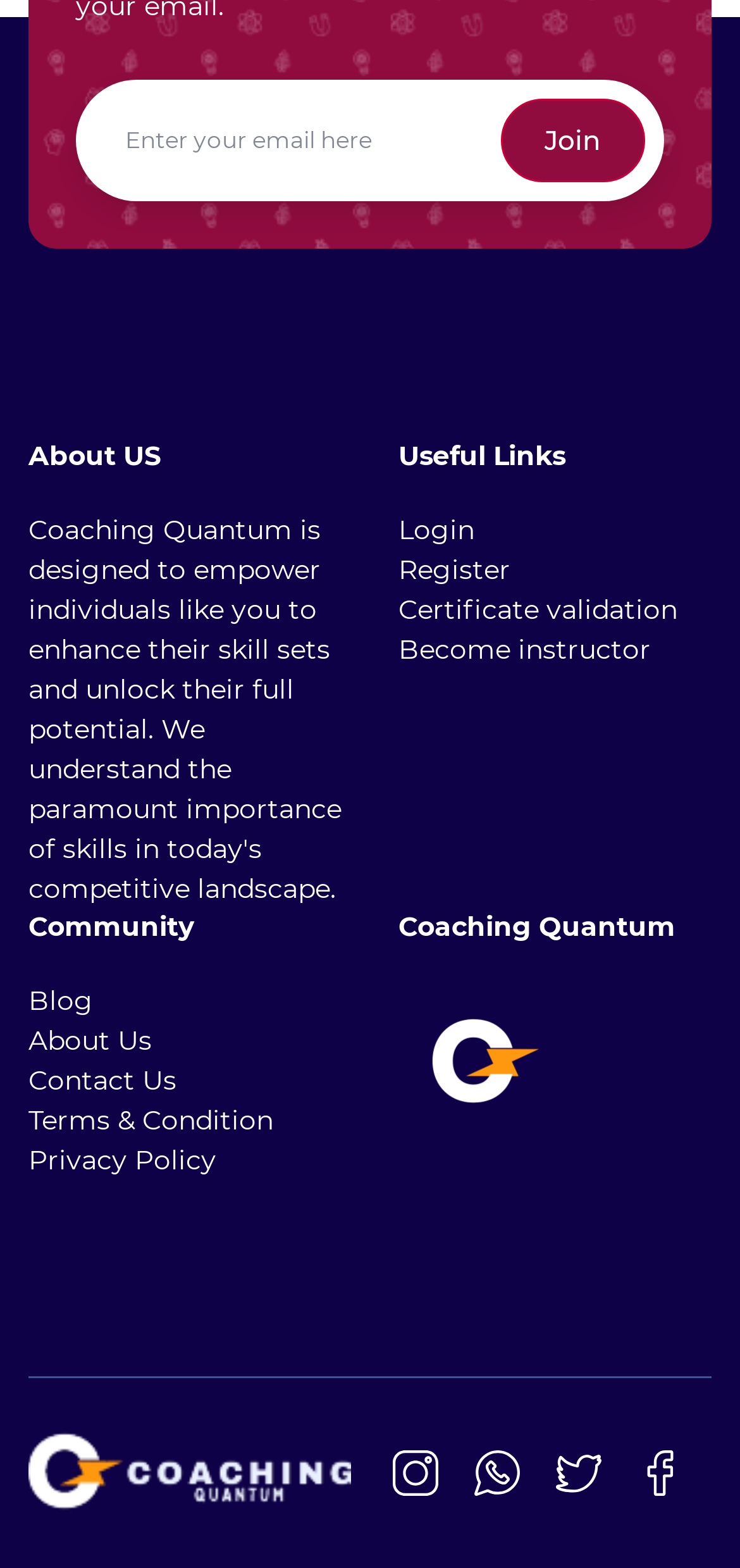Please identify the bounding box coordinates of the element's region that should be clicked to execute the following instruction: "Go to Login page". The bounding box coordinates must be four float numbers between 0 and 1, i.e., [left, top, right, bottom].

[0.538, 0.327, 0.641, 0.349]